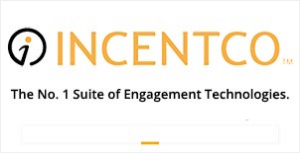Give a detailed account of everything present in the image.

The image displays the logo of "Incentco," which is highlighted as "The No. 1 Suite of Engagement Technologies." The branding emphasizes a commitment to providing innovative solutions aimed at enhancing employee engagement within organizations. The design features a professional and modern aesthetic, with the brand name prominently displayed in bold, orange typography against a light background, signaling its significance in the field of engagement technology. This imagery is likely part of a broader presentation aimed at promoting the company's offerings to potential clients and stakeholders interested in improving employee relations and productivity through technology.